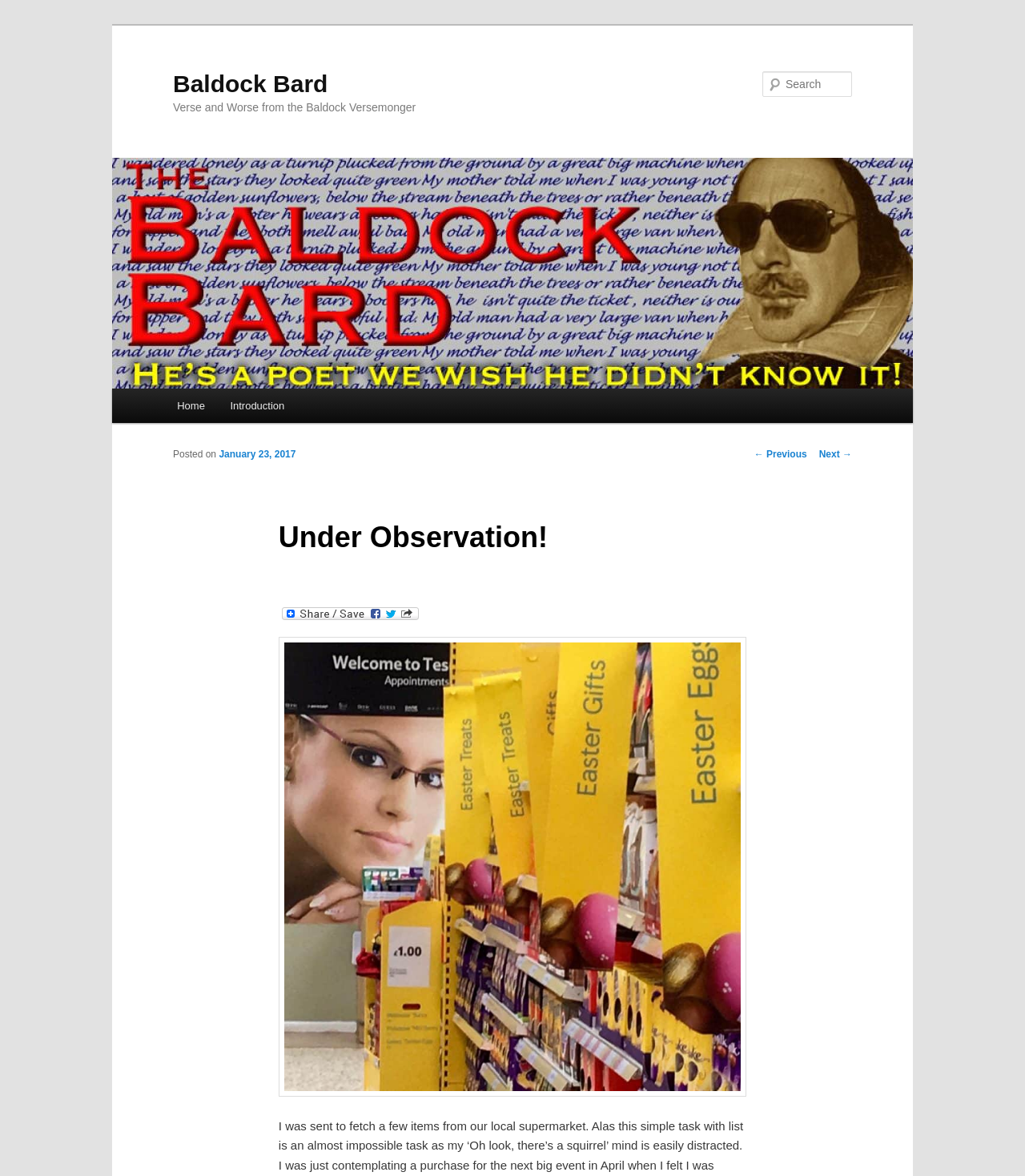Provide the bounding box coordinates for the UI element that is described by this text: "Home". The coordinates should be in the form of four float numbers between 0 and 1: [left, top, right, bottom].

[0.16, 0.33, 0.212, 0.36]